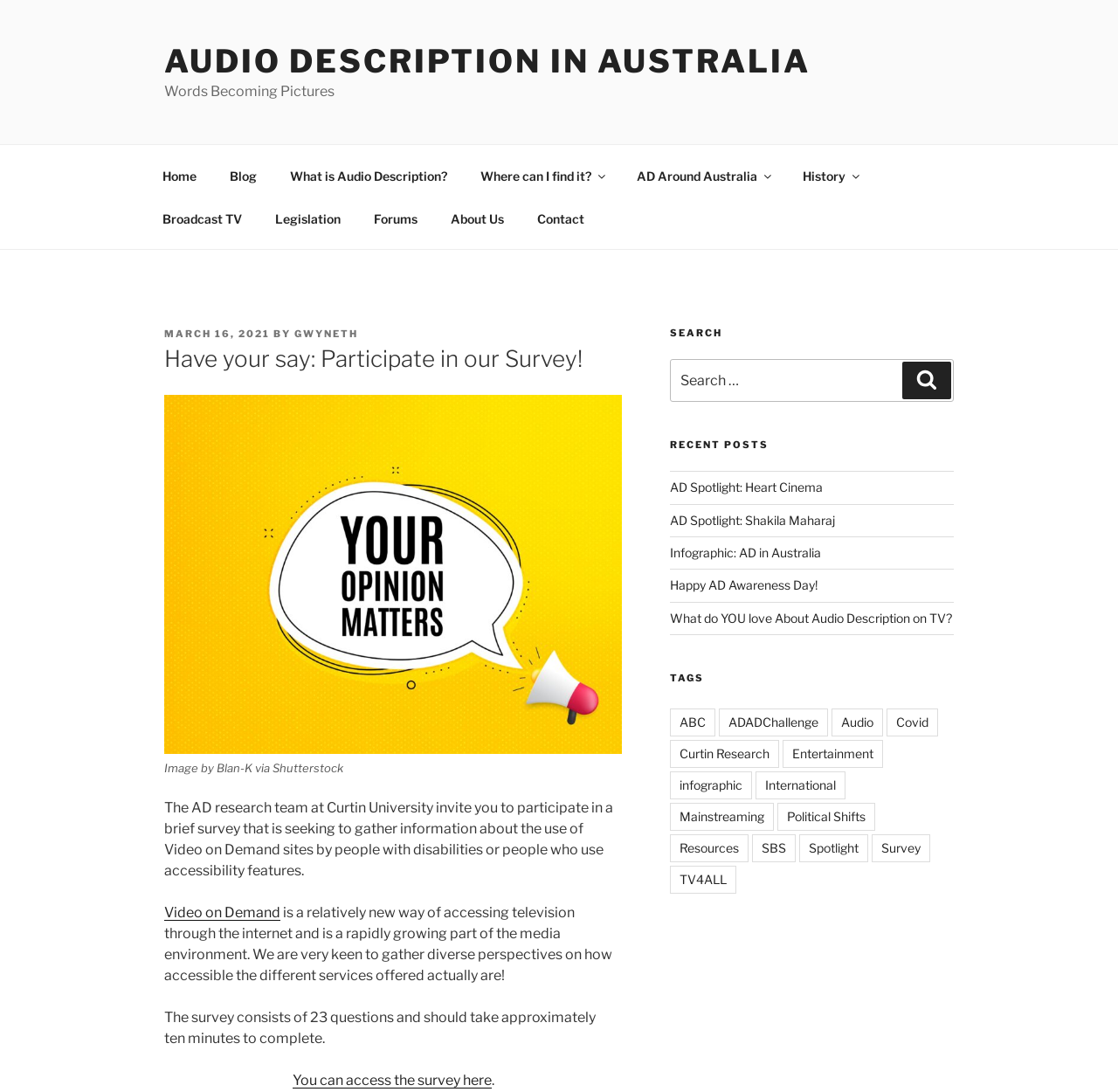Find and indicate the bounding box coordinates of the region you should select to follow the given instruction: "Participate in the survey".

[0.261, 0.982, 0.44, 0.997]